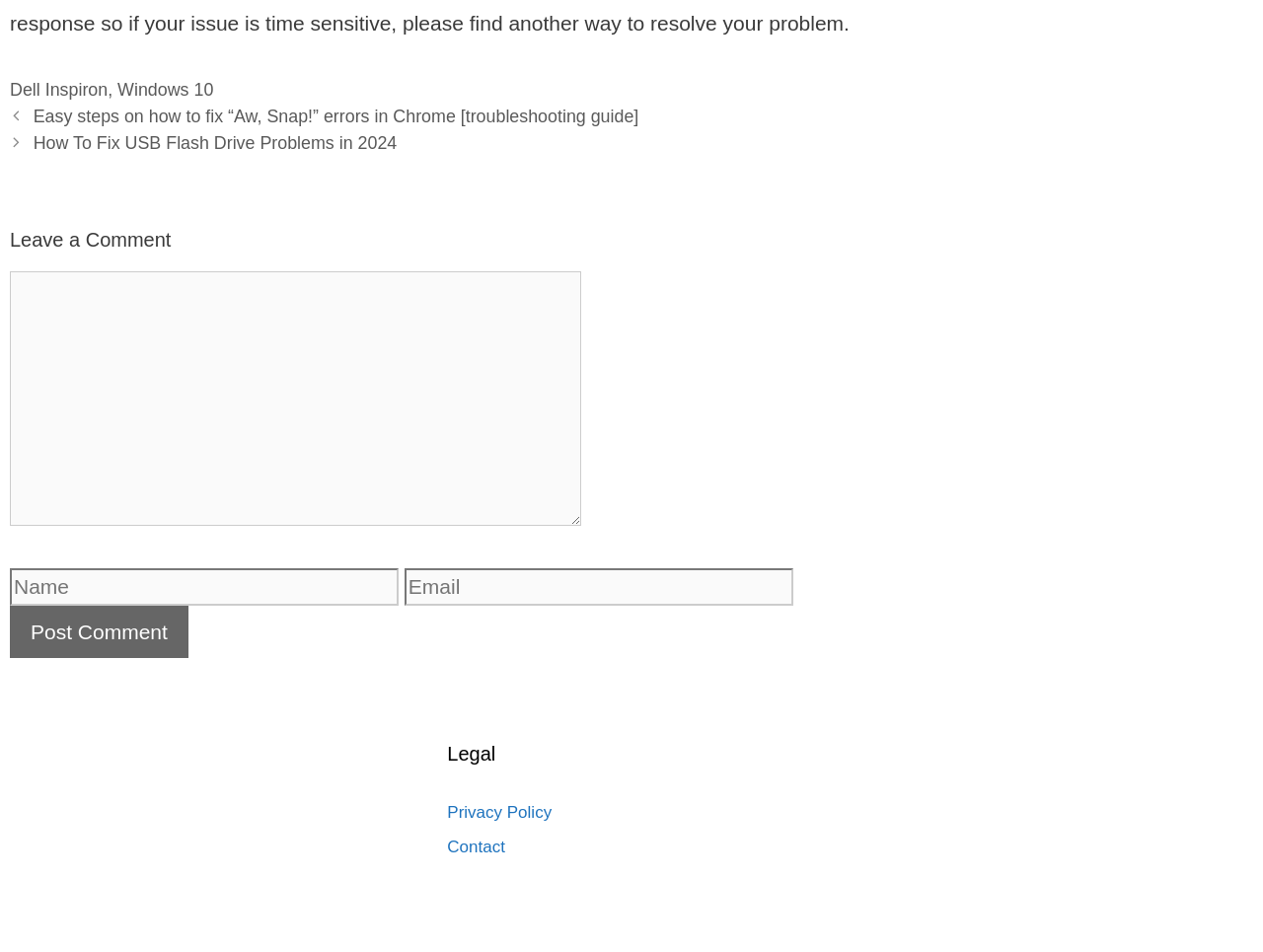What is the purpose of the textbox at the top?
Please provide a detailed and comprehensive answer to the question.

The textbox at the top is for users to leave a comment, as indicated by the heading 'Leave a Comment' above it and the label 'Comment' next to it.